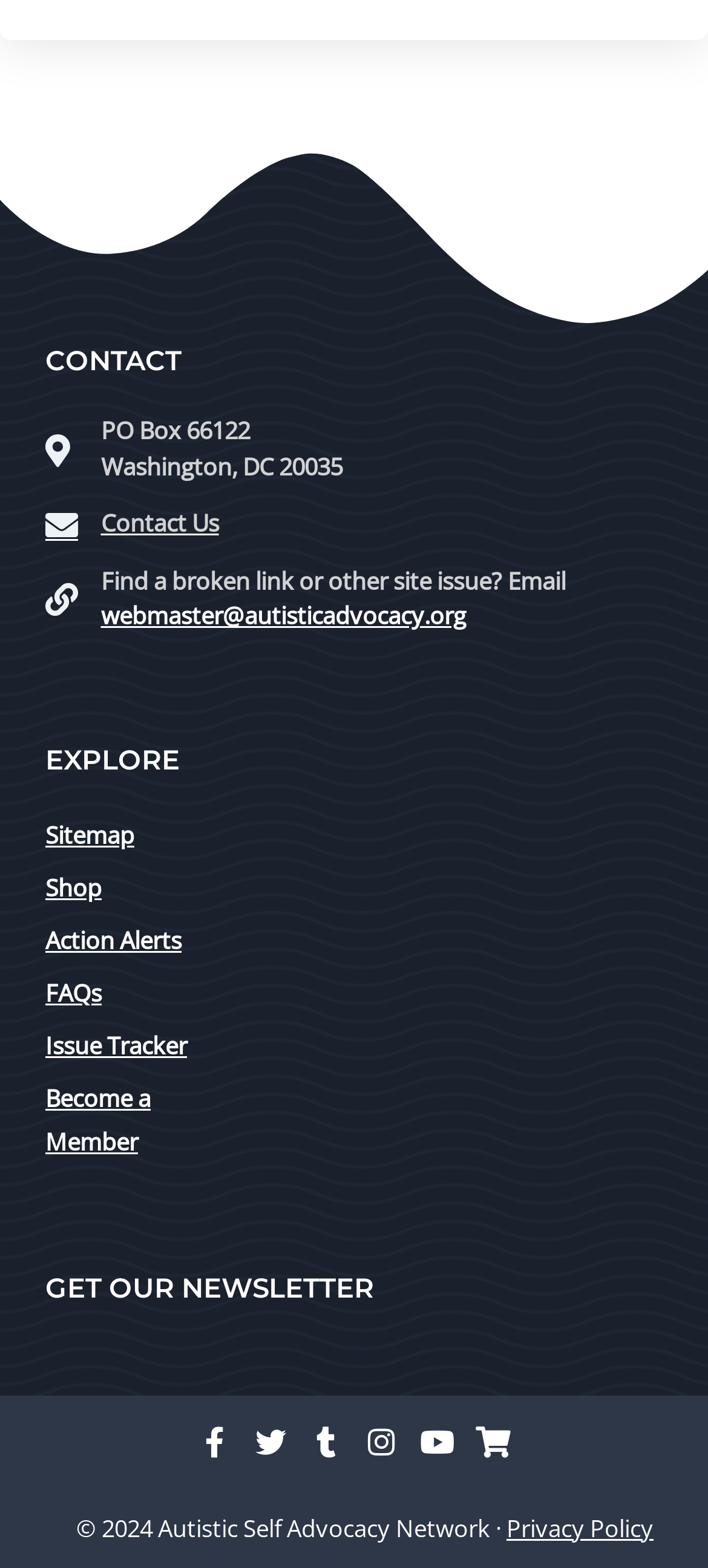Carefully examine the image and provide an in-depth answer to the question: What social media platforms does the organization have a presence on?

I identified the social media platforms by looking at the link elements with icon descriptions, such as 'Facebook-f ', 'Twitter ', and so on, which indicate the presence of the organization on these platforms.